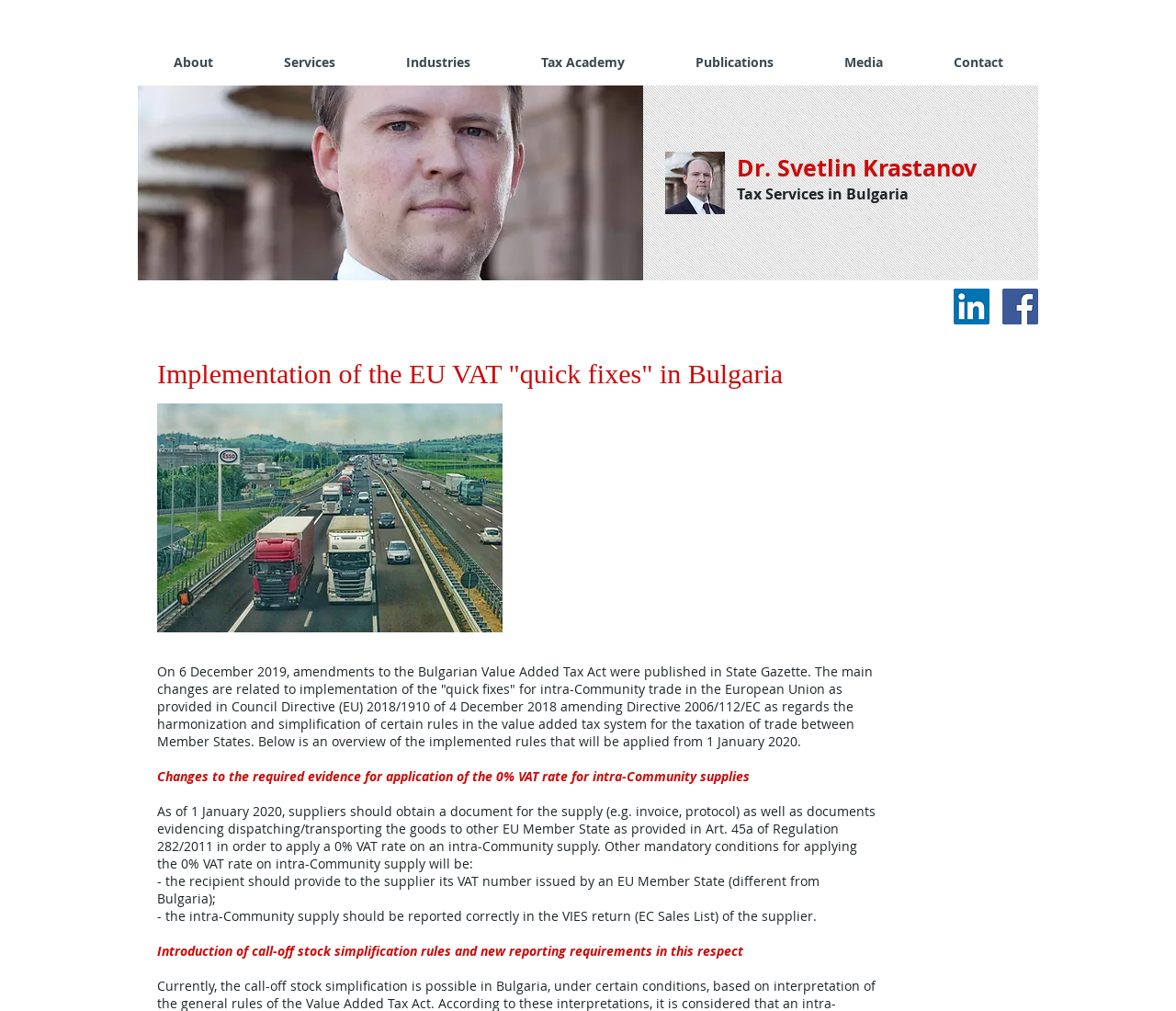Can you provide the bounding box coordinates for the element that should be clicked to implement the instruction: "Click the Tax Academy link"?

[0.43, 0.05, 0.561, 0.073]